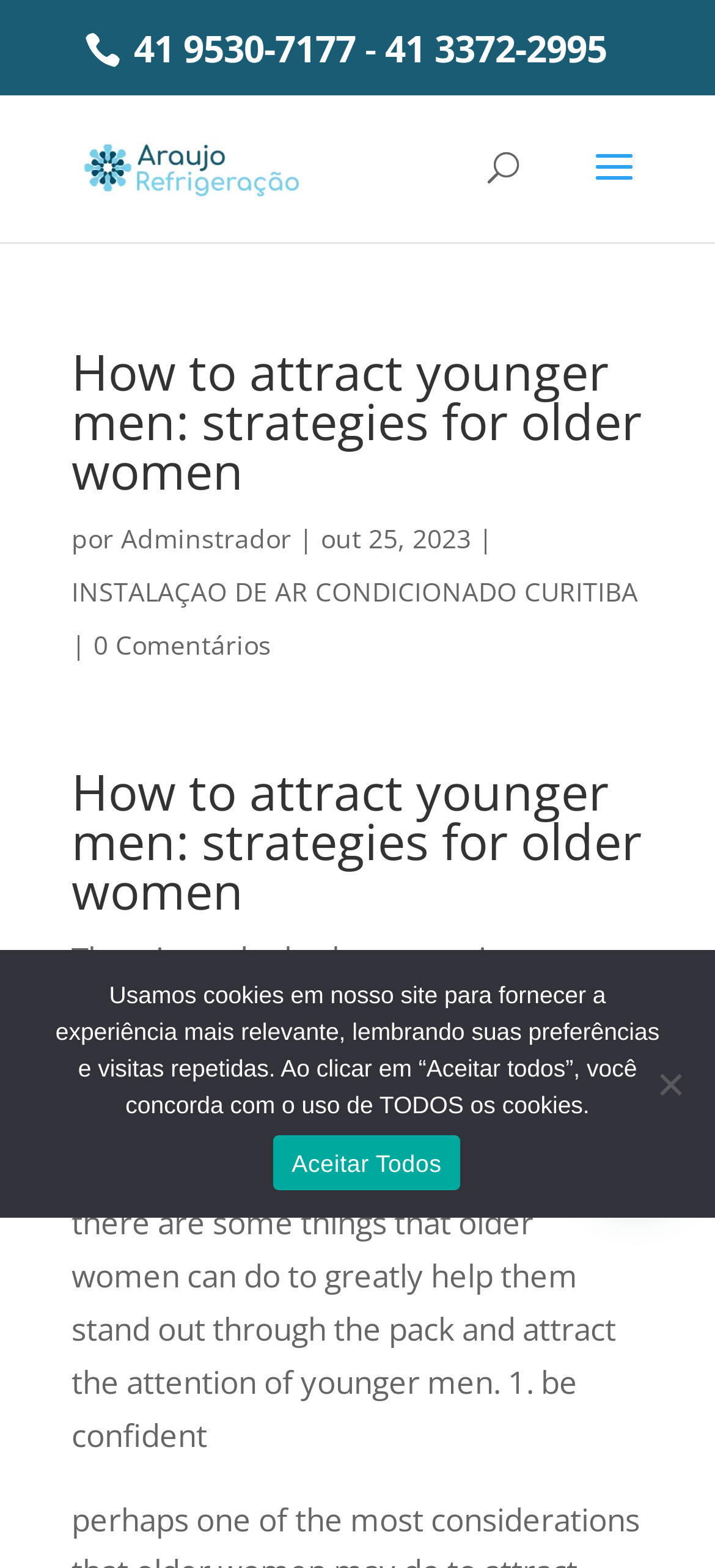What is the first tip for older women to attract younger men?
Look at the image and respond with a single word or a short phrase.

Be confident